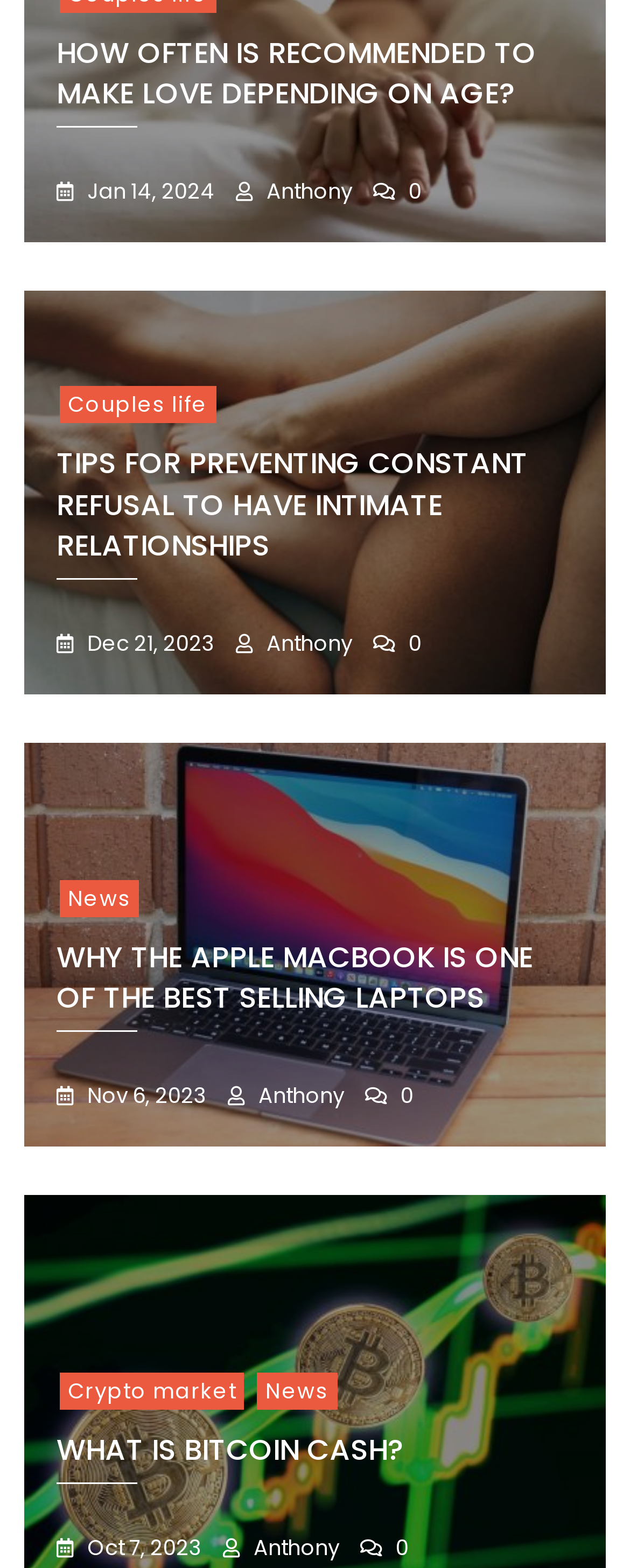Provide your answer to the question using just one word or phrase: What is the date of the latest article?

Jan 14, 2024